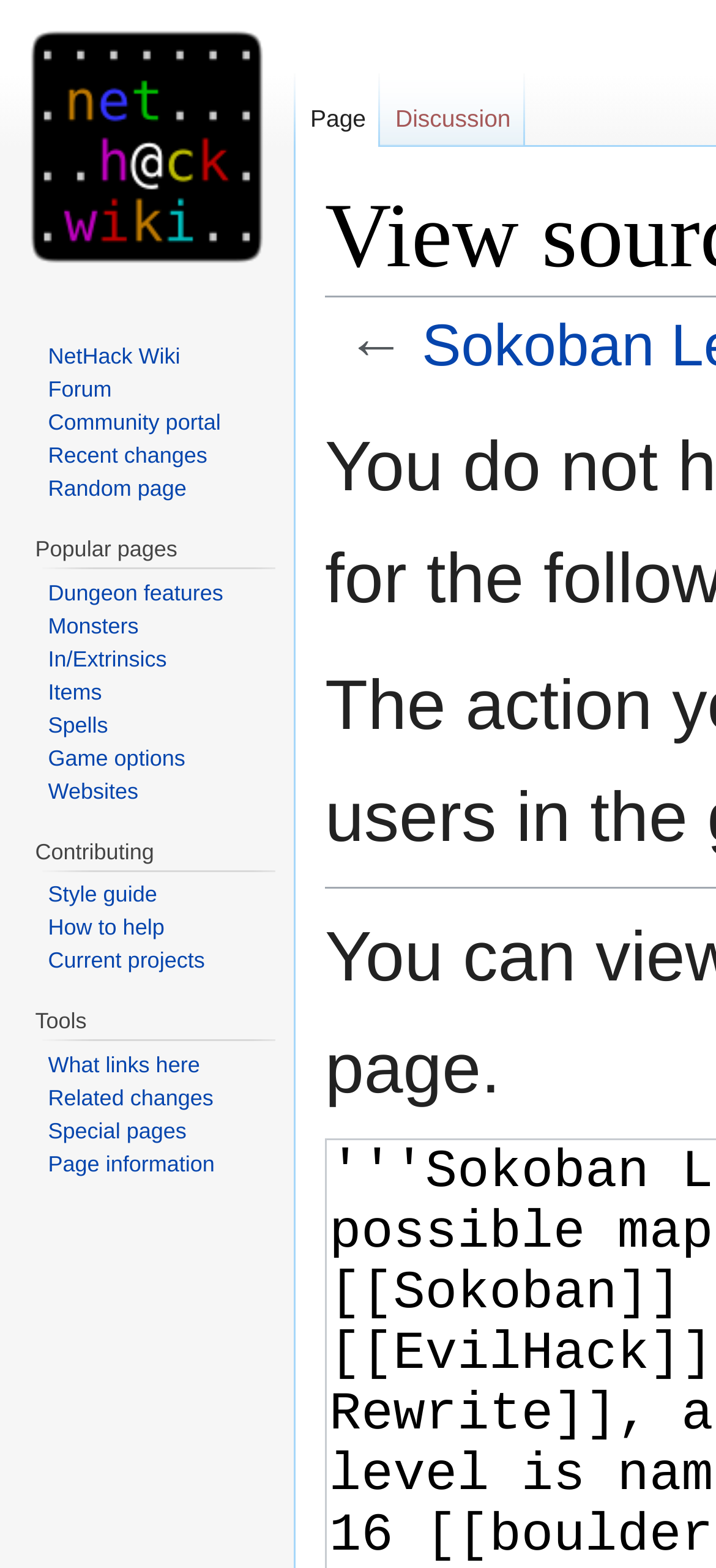Determine the bounding box coordinates for the HTML element described here: "Forum".

[0.059, 0.237, 0.368, 0.259]